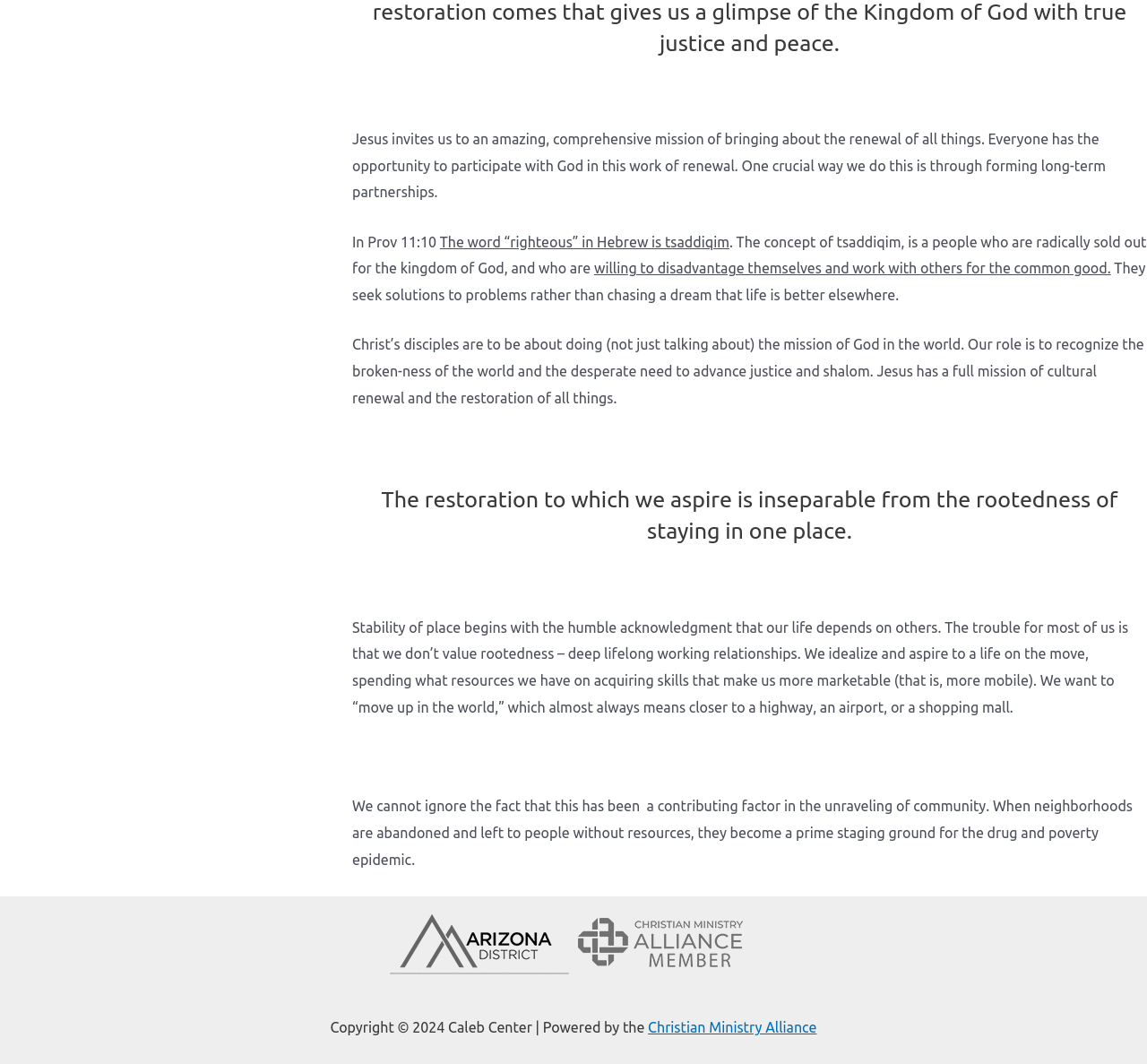What is the meaning of 'tsaddiqim' in Hebrew?
Based on the image, answer the question with a single word or brief phrase.

Radically sold out for the kingdom of God